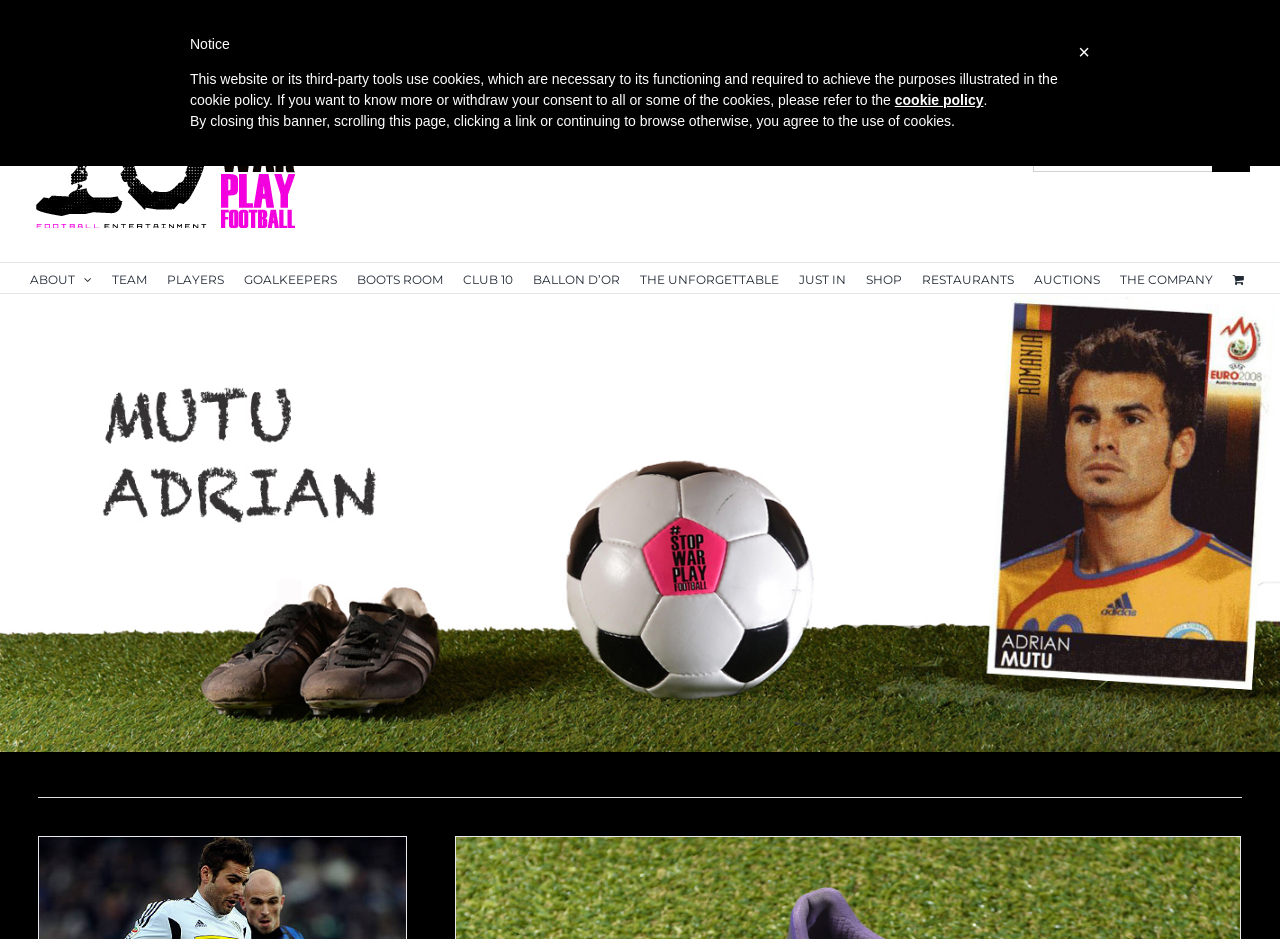Carefully examine the image and provide an in-depth answer to the question: What is the icon next to the 'View Cart' link?

The icon next to the 'View Cart' link is a shopping cart icon, which is represented by the Unicode character ''. This icon is used to indicate the cart functionality on the webpage.